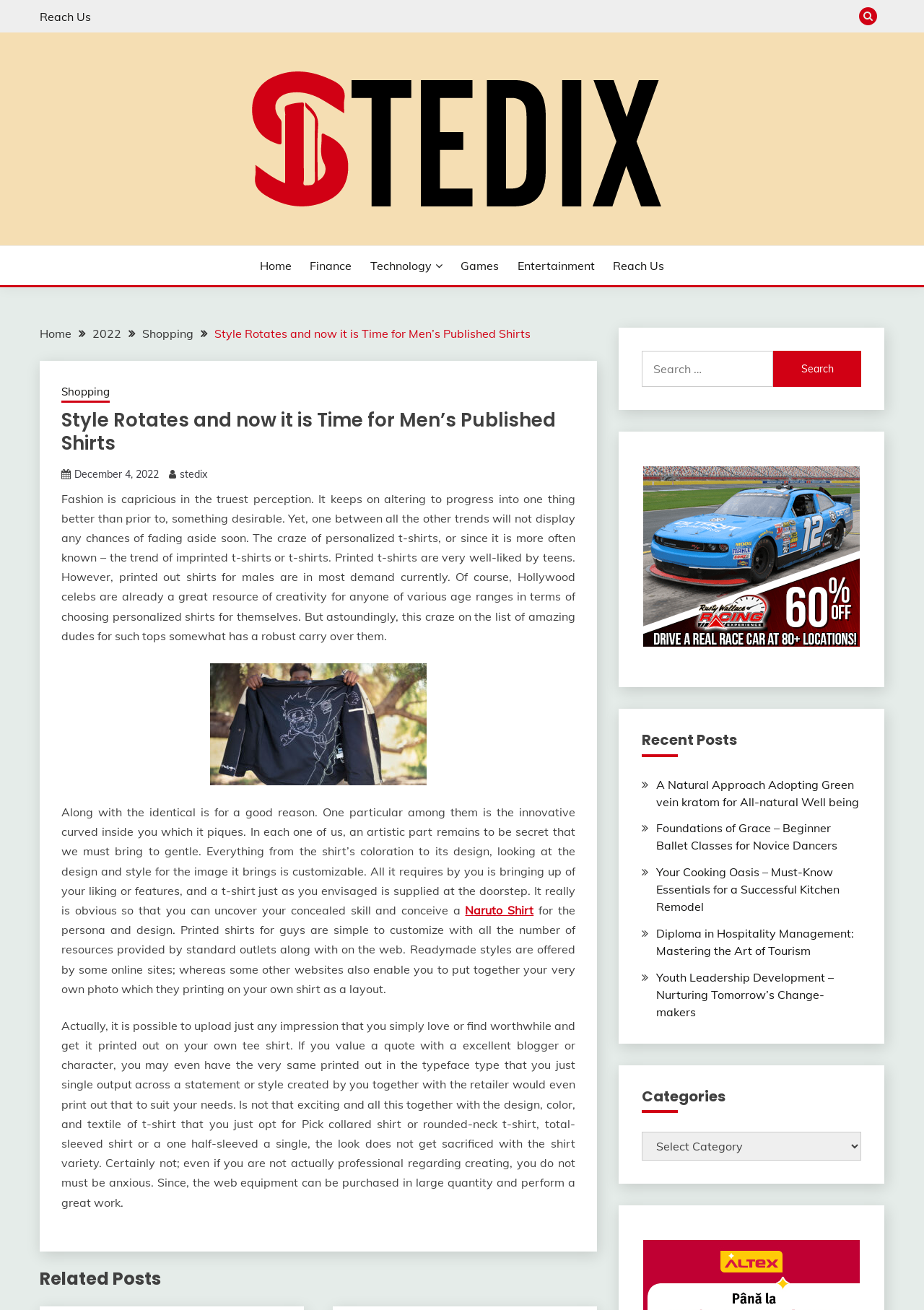Identify the bounding box coordinates of the element that should be clicked to fulfill this task: "Search for something". The coordinates should be provided as four float numbers between 0 and 1, i.e., [left, top, right, bottom].

[0.694, 0.268, 0.932, 0.295]